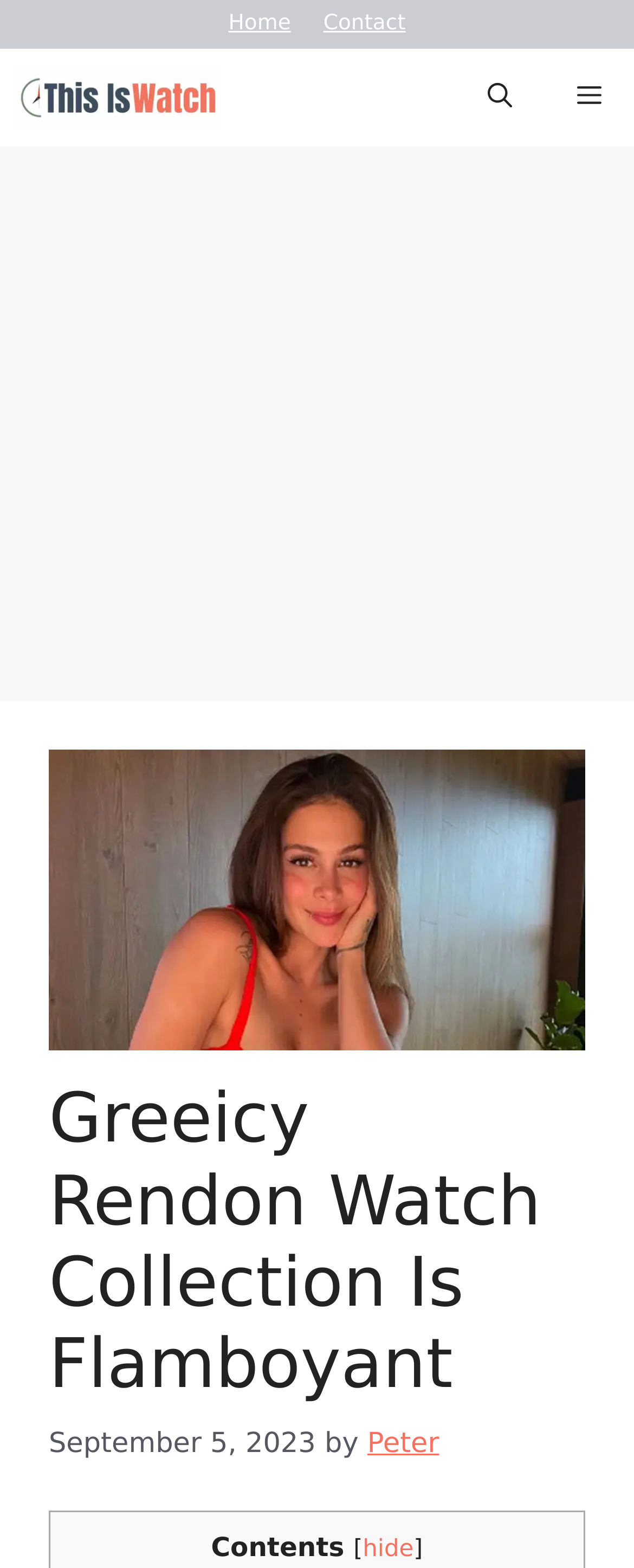What is the name of the singer?
Please answer using one word or phrase, based on the screenshot.

Greeicy Rendon